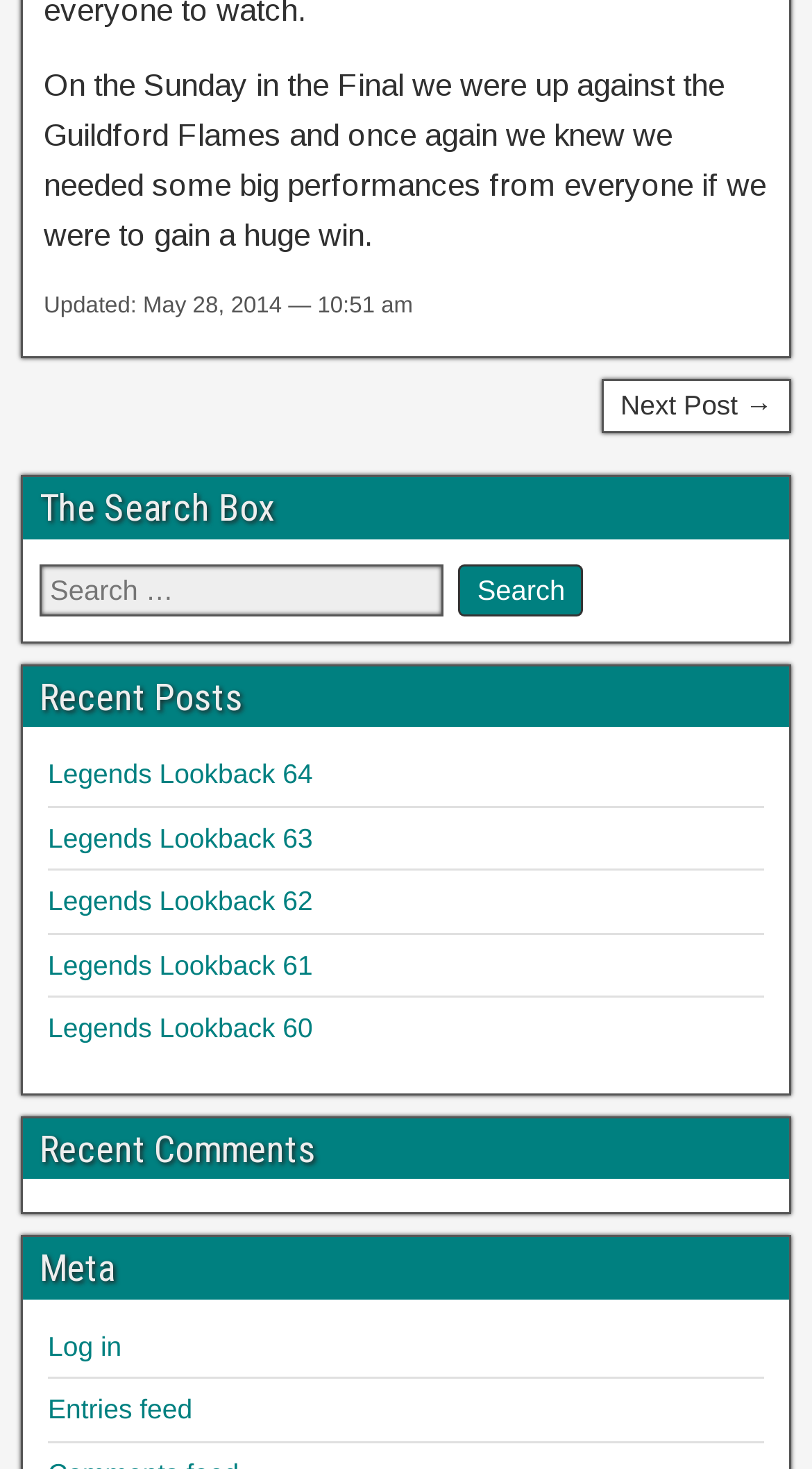Give the bounding box coordinates for the element described as: "El Segundo Brewing Co.".

None